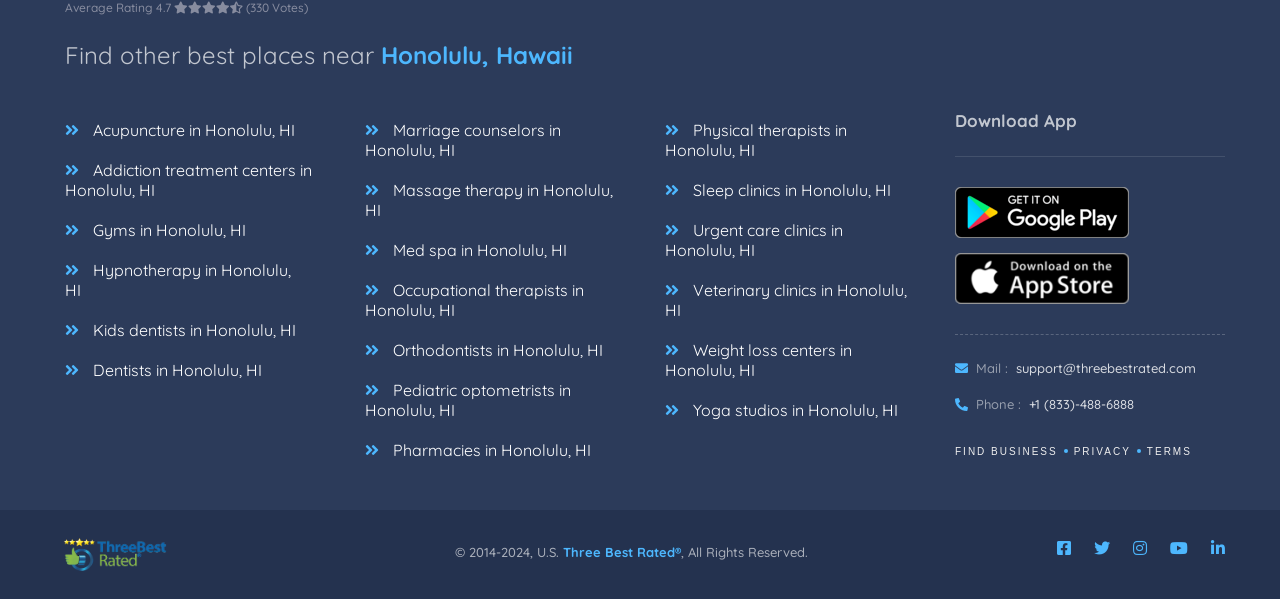What is the name of the website?
From the details in the image, answer the question comprehensively.

The website's name can be determined by looking at the image element at the bottom of the webpage, which contains the text 'ThreeBestRated.com'.